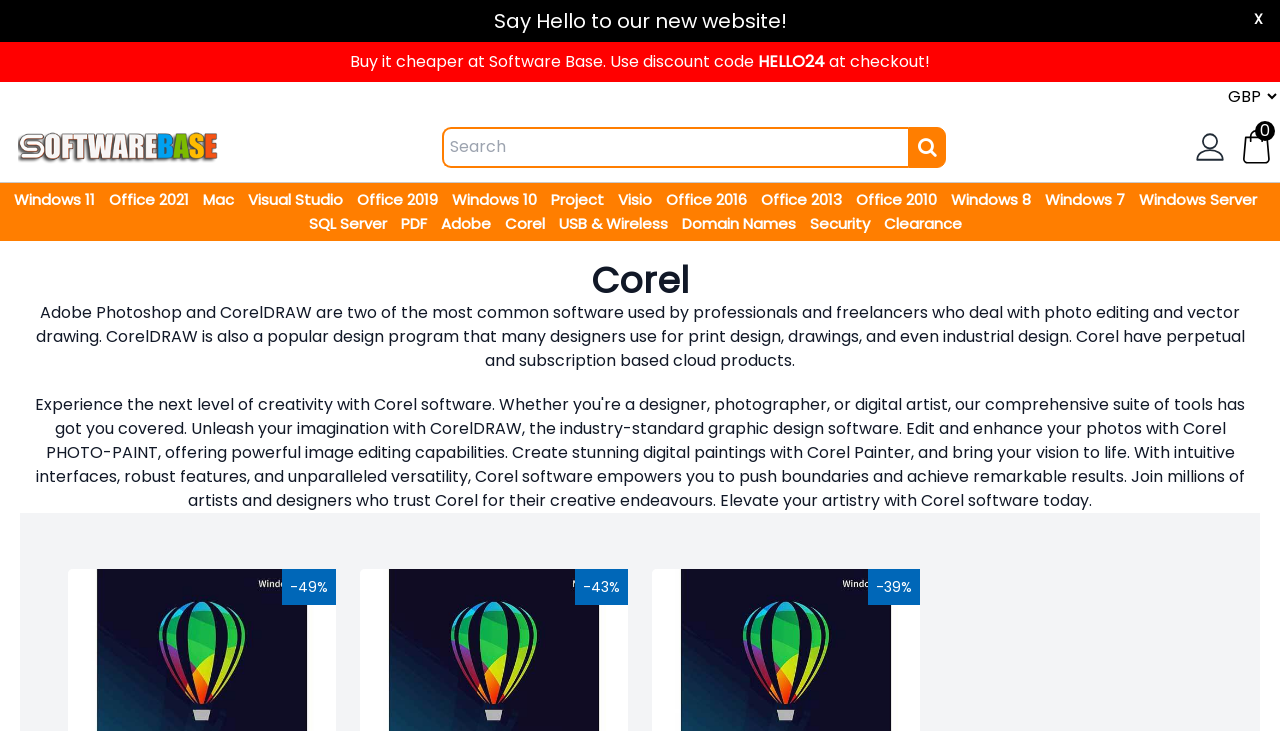Determine the bounding box coordinates for the element that should be clicked to follow this instruction: "Use discount code HELLO24". The coordinates should be given as four float numbers between 0 and 1, in the format [left, top, right, bottom].

[0.592, 0.068, 0.645, 0.1]